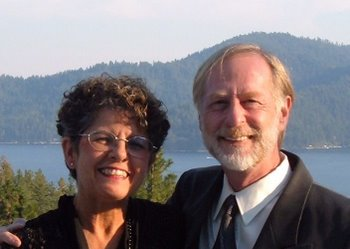Please give a one-word or short phrase response to the following question: 
What is the profession of the couple?

Pastoral counselors